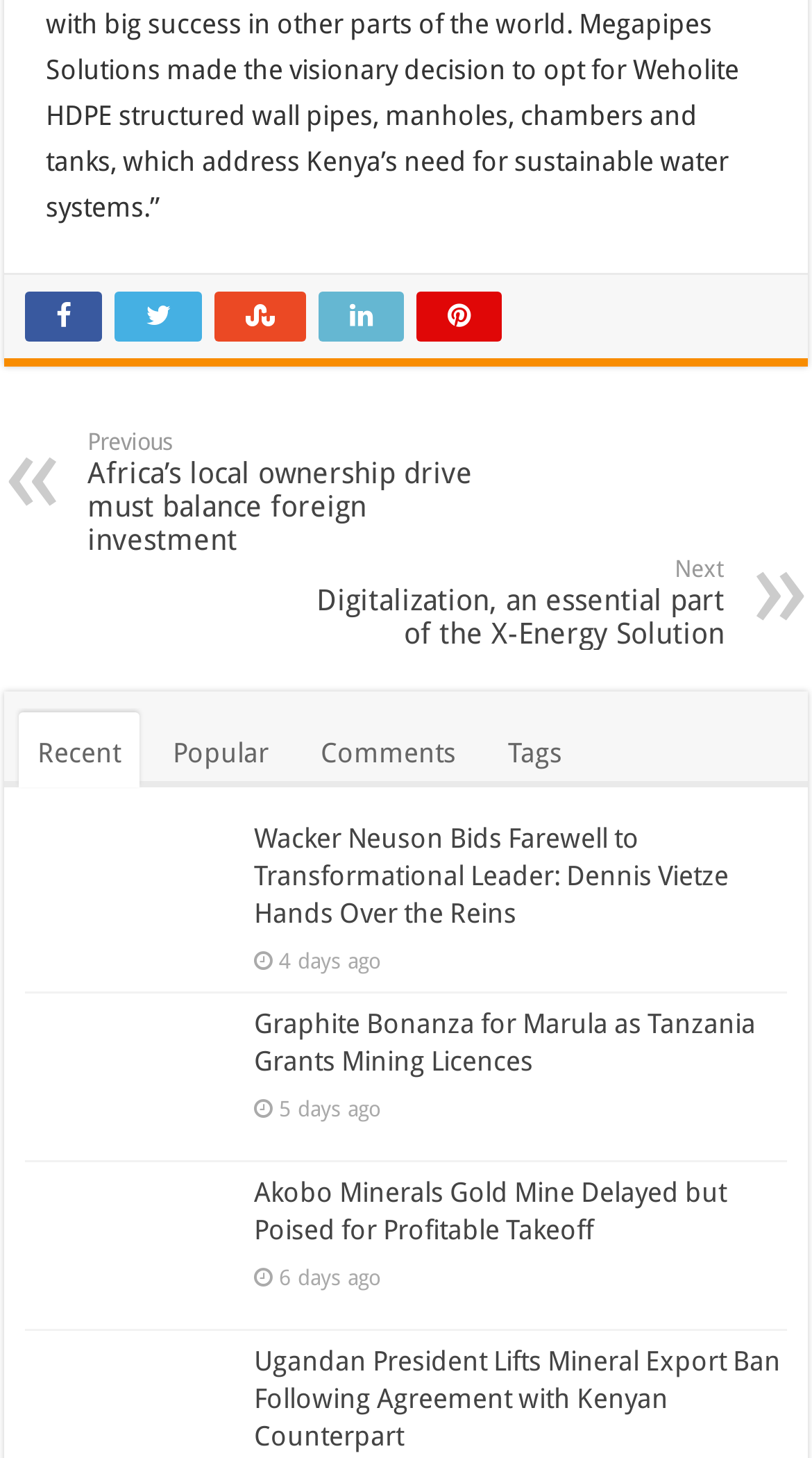Please look at the image and answer the question with a detailed explanation: How many articles are displayed on the webpage?

I counted the number of article headings on the webpage, which are 'Wacker Neuson Bids Farewell to Transformational Leader', 'Graphite Bonanza for Marula as Tanzania Grants Mining Licences', 'Akobo Minerals Gold Mine Delayed but Poised for Profitable Takeoff', and 'Ugandan President Lifts Mineral Export Ban Following Agreement with Kenyan Counterpart', so there are 4 articles displayed.